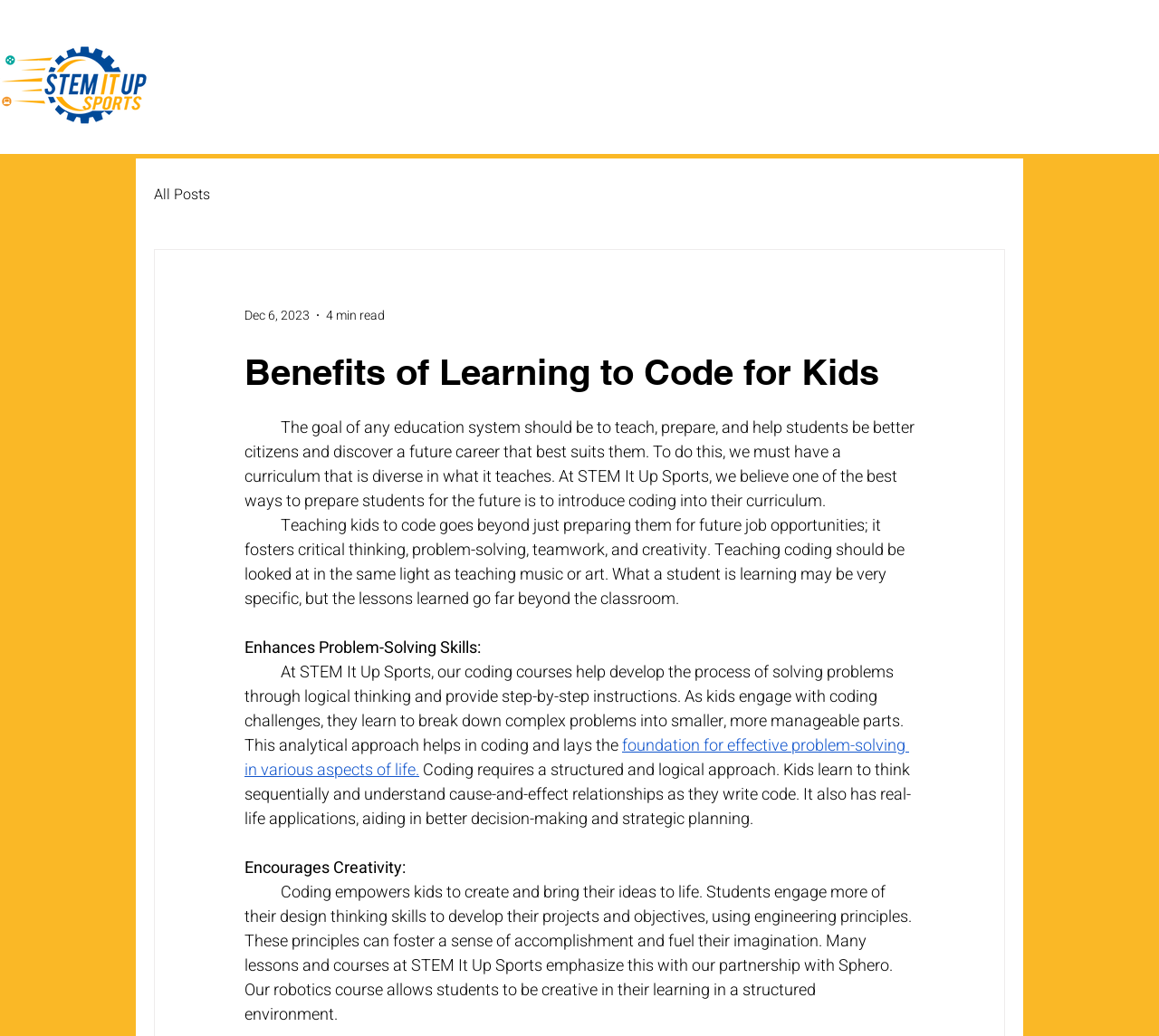Describe all the visual and textual components of the webpage comprehensively.

The webpage is about the benefits of learning to code for kids. At the top, there is a navigation menu with links to "Home", "Summer Registration", "About Us | Donate", "Sphero Global Competition", "STEAM Center", and "Careers". Below this menu, there is another navigation menu with a link to "blog" and a sub-link to "All Posts".

The main content of the webpage is divided into sections, each with a specific topic related to the benefits of coding for kids. The first section has a heading "Benefits of Learning to Code for Kids" and a paragraph of text that explains the importance of introducing coding into the curriculum. This is followed by two more paragraphs that discuss how teaching kids to code fosters critical thinking, problem-solving, teamwork, and creativity.

The next section is titled "Enhances Problem-Solving Skills" and explains how coding courses help develop problem-solving skills through logical thinking and step-by-step instructions. This section includes a link to a related topic. The following section is titled "Encourages Creativity" and discusses how coding empowers kids to create and bring their ideas to life, using design thinking skills and engineering principles.

Throughout the webpage, there are no images, but there are several blocks of text with varying font sizes and styles to distinguish between headings and paragraphs. The overall layout is organized, with clear headings and concise text that makes it easy to read and understand.